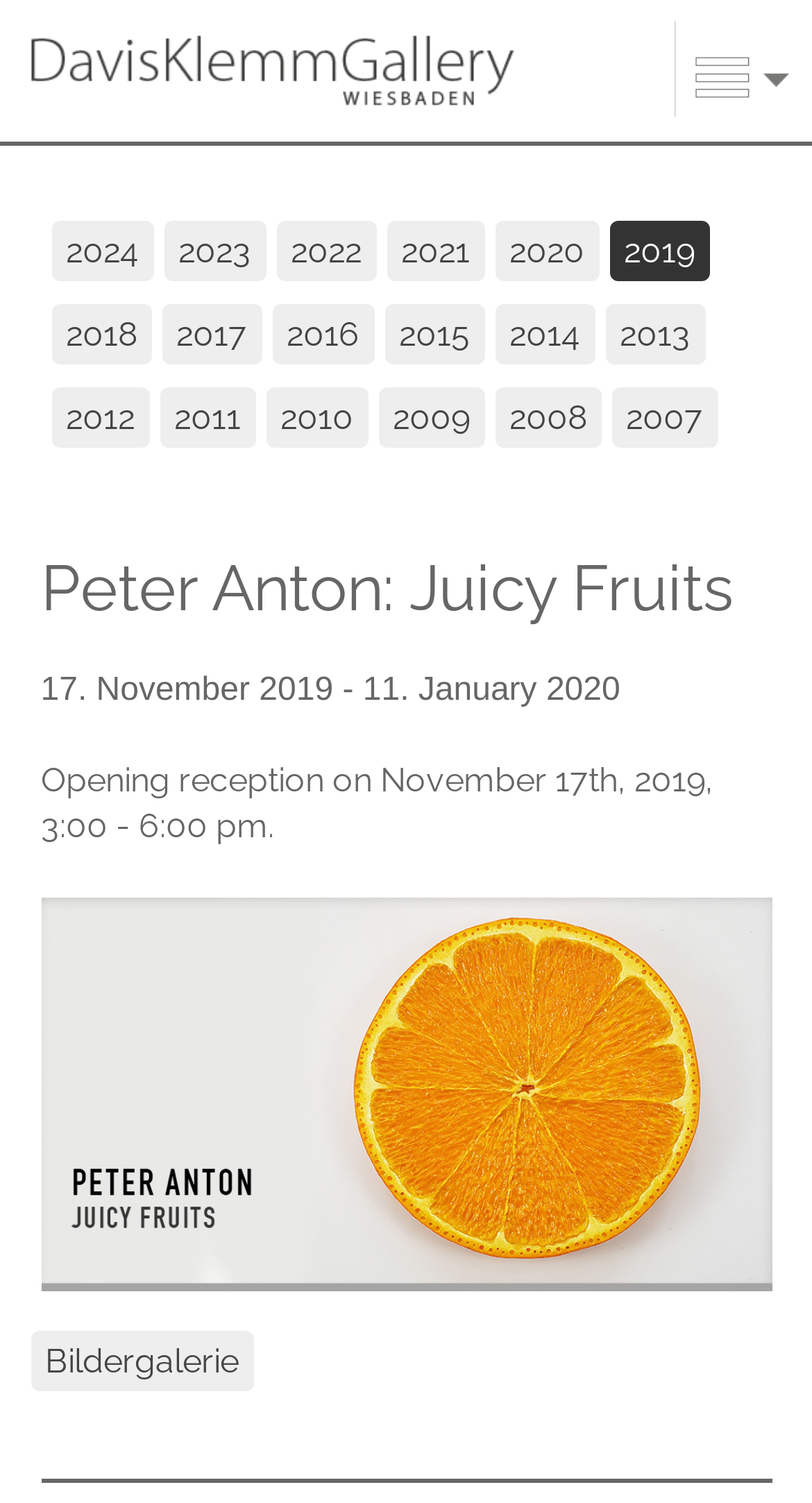Identify the bounding box coordinates for the element you need to click to achieve the following task: "Read about the exhibition 'Peter Anton: Juicy Fruits'". Provide the bounding box coordinates as four float numbers between 0 and 1, in the form [left, top, right, bottom].

[0.05, 0.306, 0.95, 0.448]